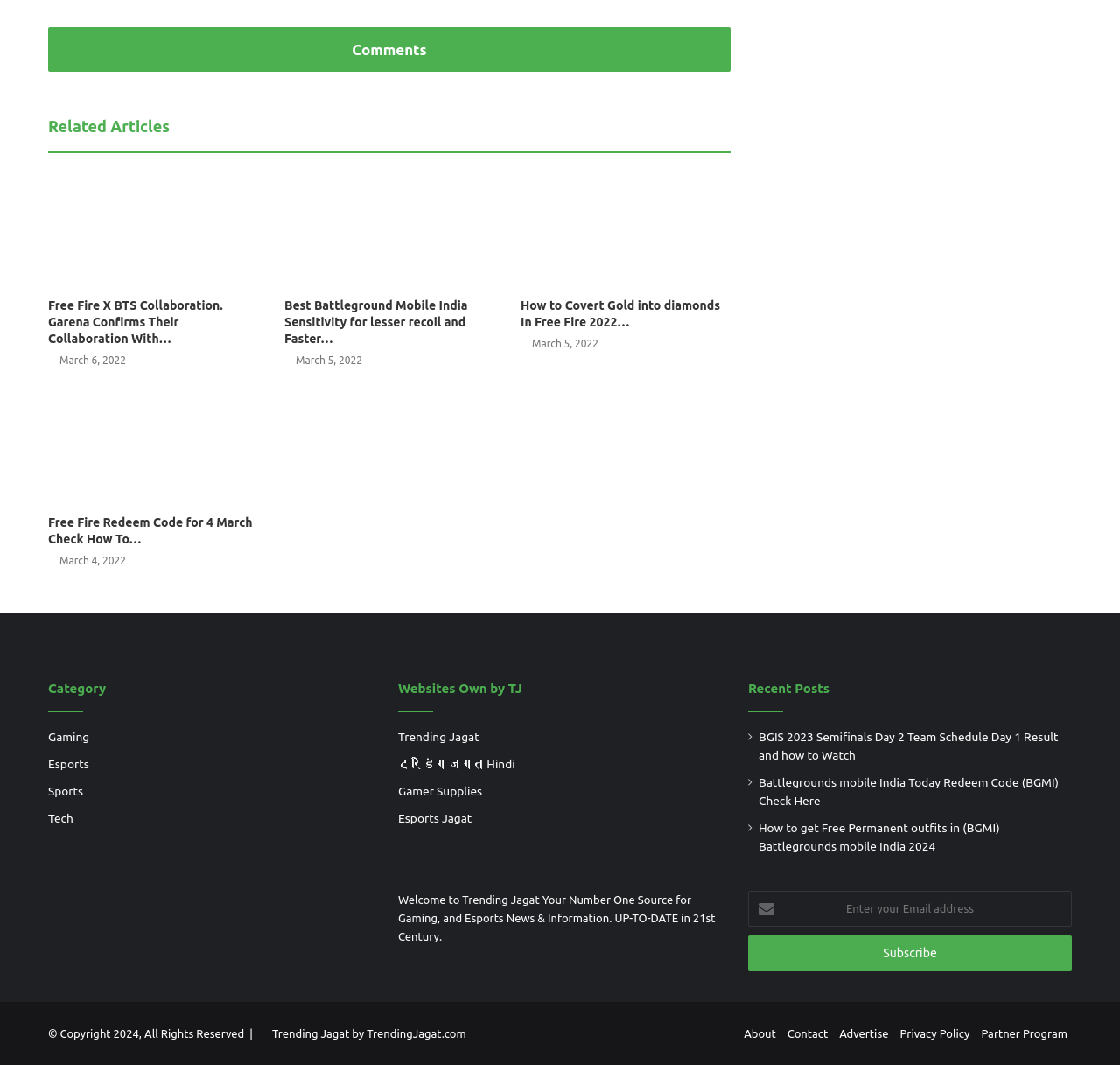Indicate the bounding box coordinates of the element that needs to be clicked to satisfy the following instruction: "Check the 'Recent Posts'". The coordinates should be four float numbers between 0 and 1, i.e., [left, top, right, bottom].

[0.668, 0.639, 0.741, 0.653]